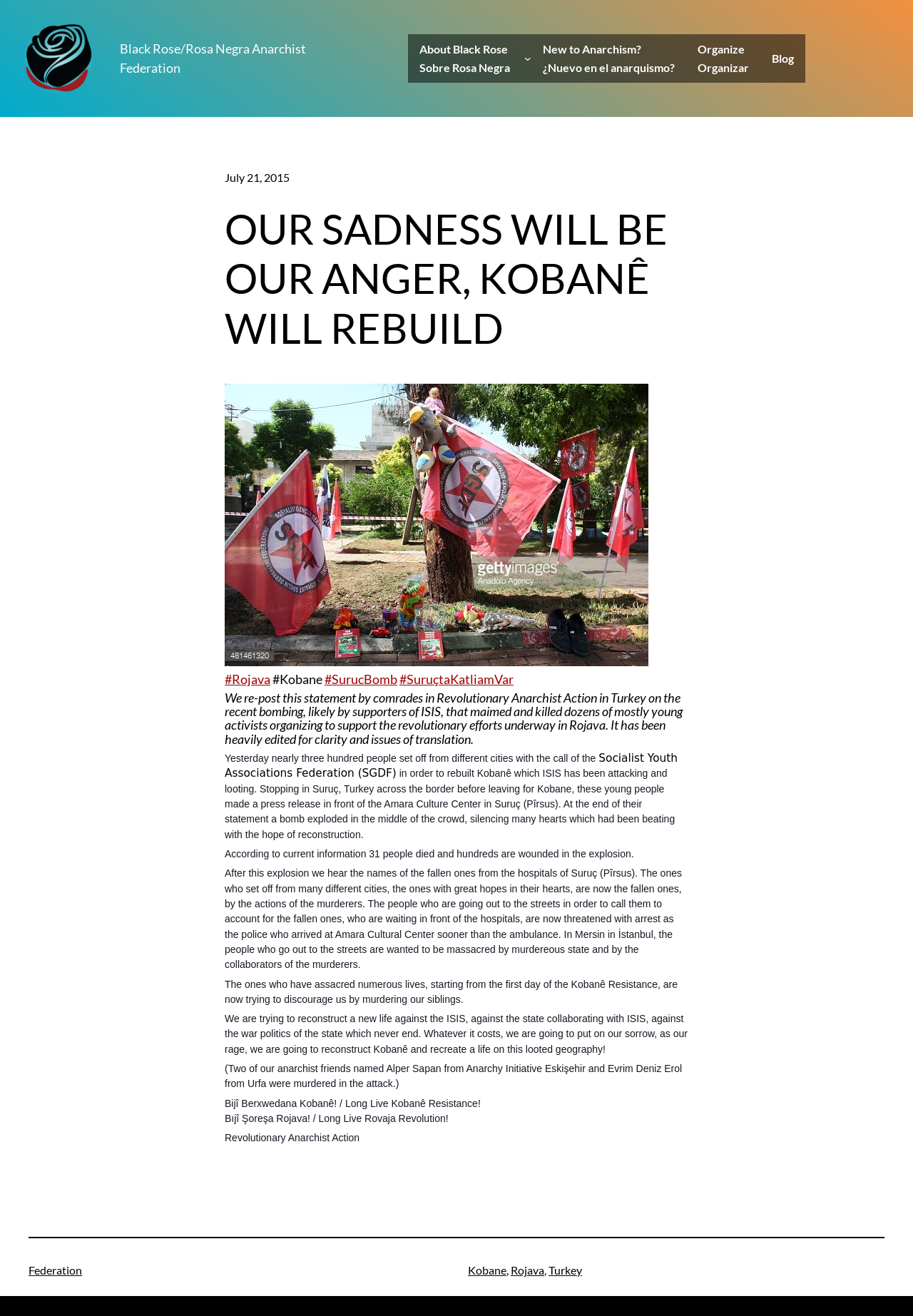Pinpoint the bounding box coordinates of the area that must be clicked to complete this instruction: "Click the link to Black Rose/Rosa Negra Anarchist Federation".

[0.025, 0.017, 0.103, 0.072]